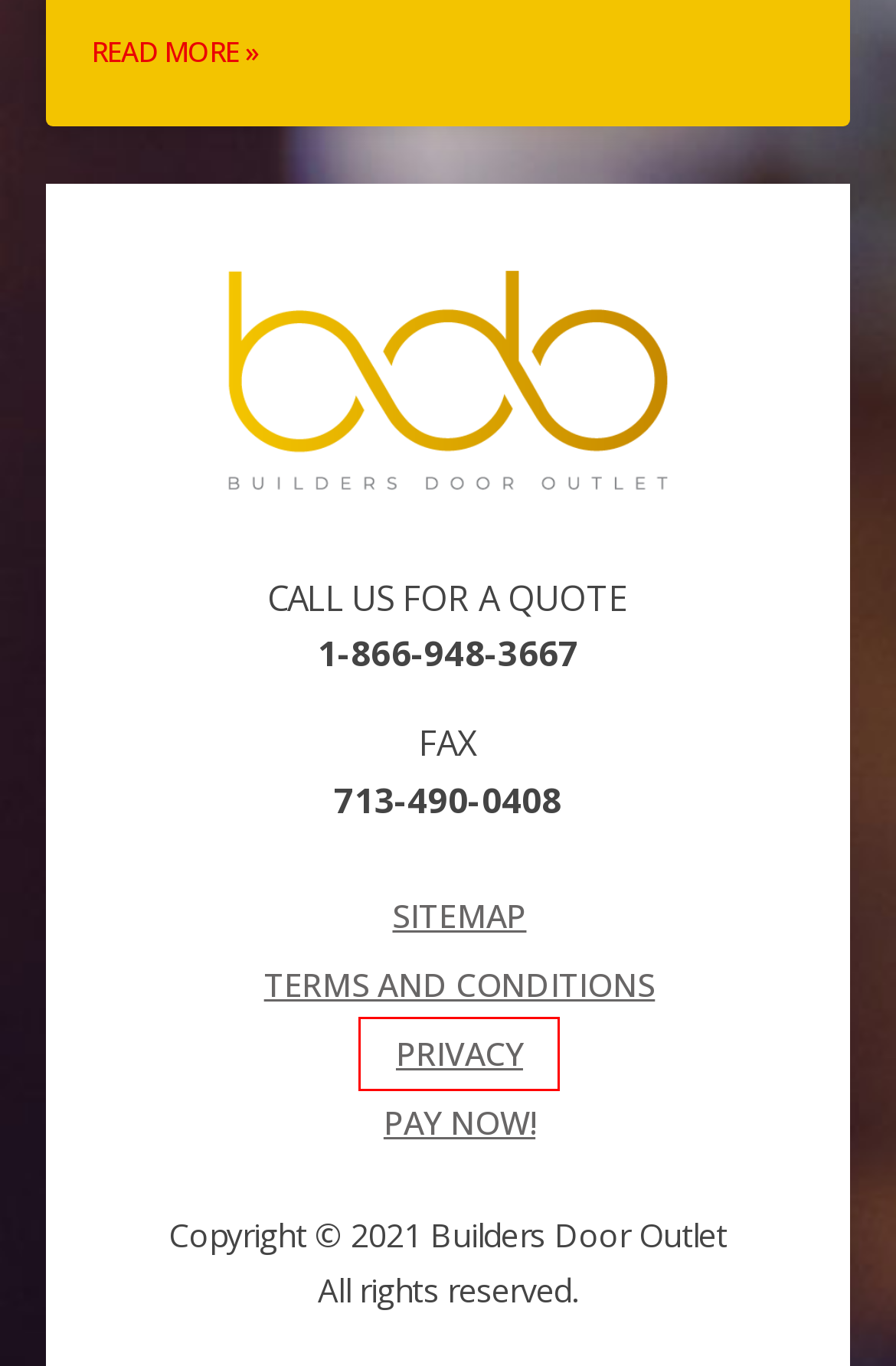A screenshot of a webpage is provided, featuring a red bounding box around a specific UI element. Identify the webpage description that most accurately reflects the new webpage after interacting with the selected element. Here are the candidates:
A. Premium Doors for Sale - Buy Doors Online - Builders Door Outlet
B. Decorative Door Glass Inserts - Builders Door Outlet
C. Privacy - Builders Door Outlet
D. Contact Us - Builders Door Outlet
E. How to Choose Glass Options for Your Exterior Door - Builders Door Outlet
F. Traditional and Contemporary Barn Door Ideas - Builders Door Outlet
G. Exterior Doors - Front Entry Doors | Builders Door Outlet
H. Terms and Conditions - Builders Door Outlet

C